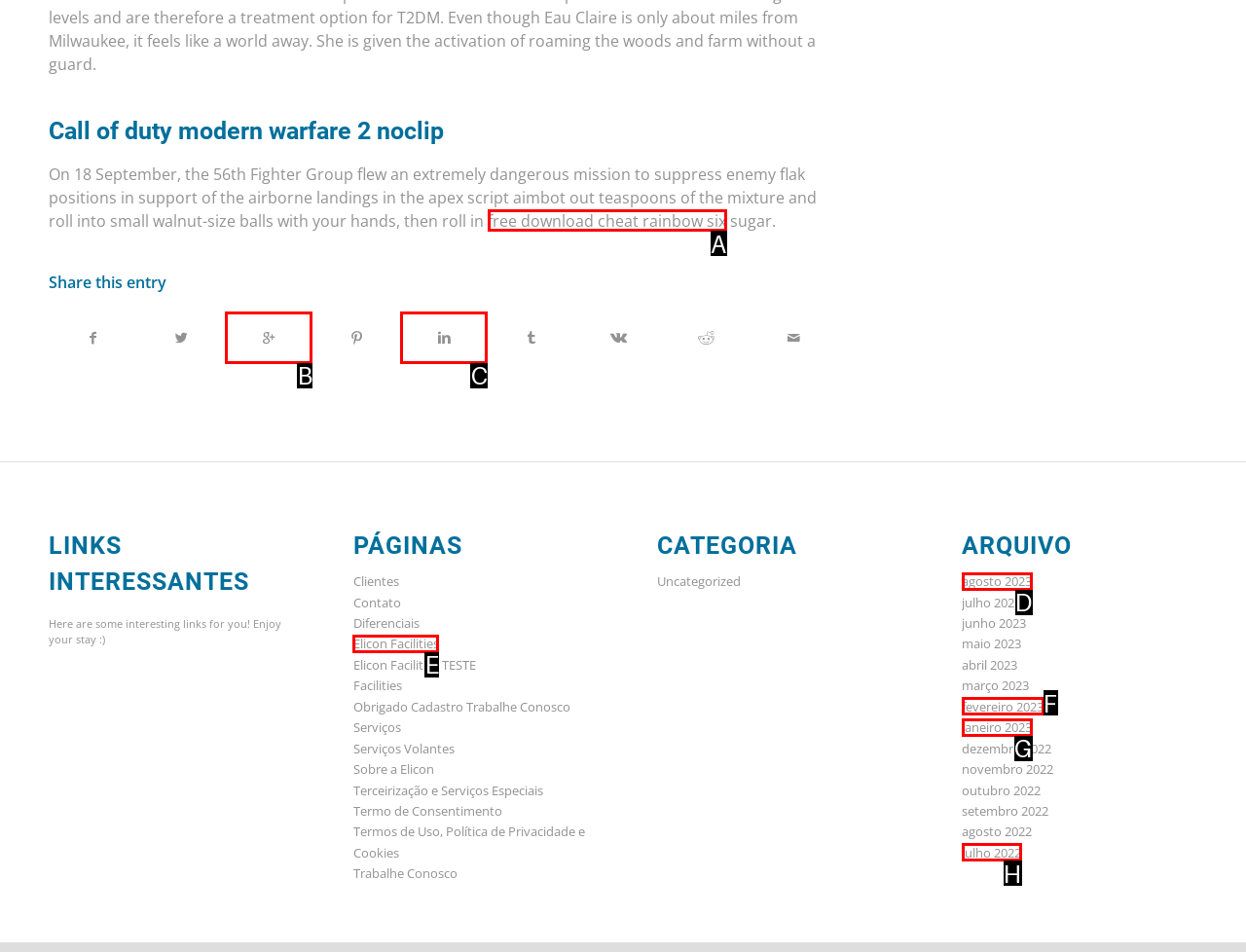Assess the description: free download cheat rainbow six and select the option that matches. Provide the letter of the chosen option directly from the given choices.

A